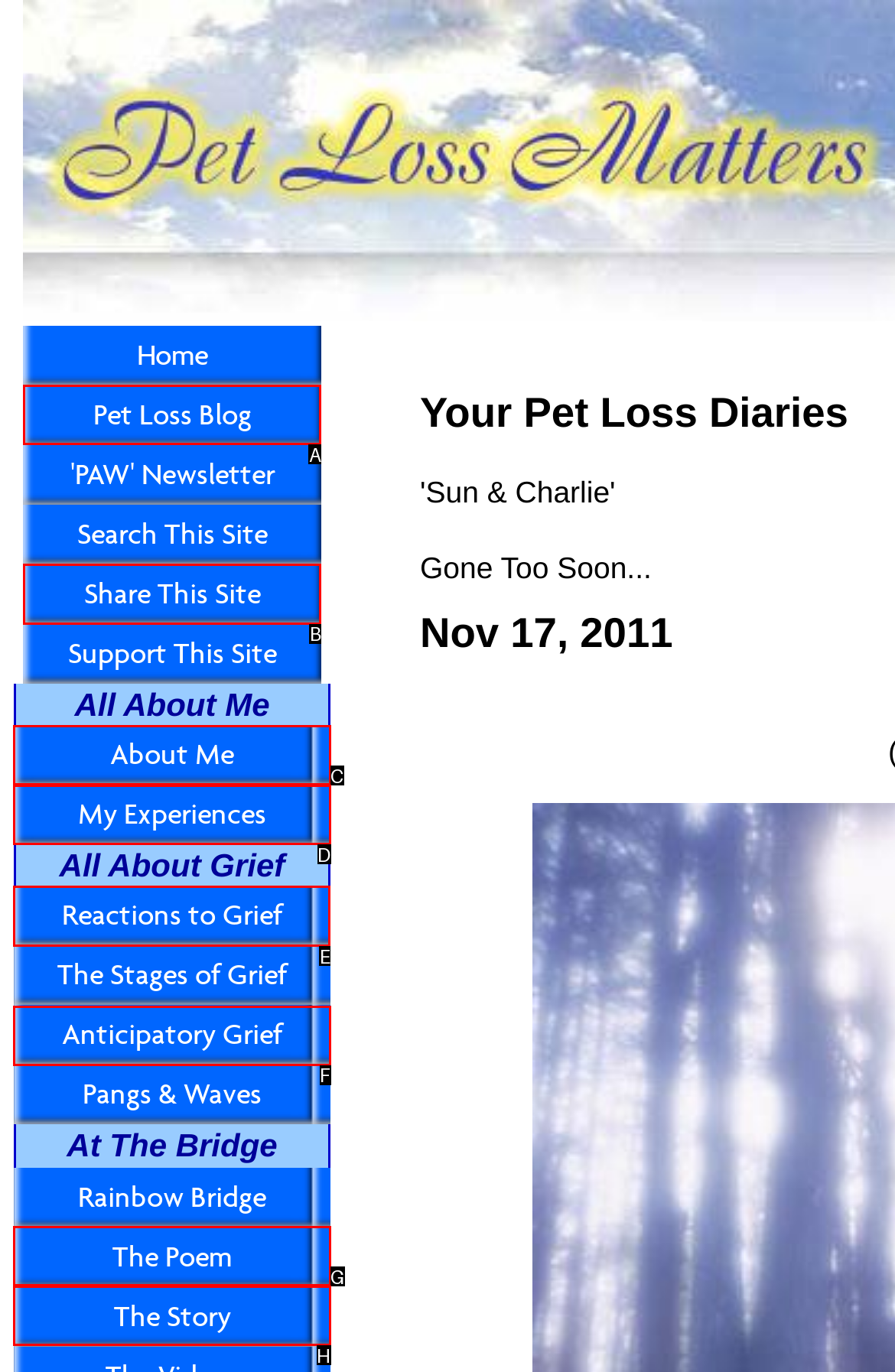Select the UI element that should be clicked to execute the following task: read about reactions to grief
Provide the letter of the correct choice from the given options.

E